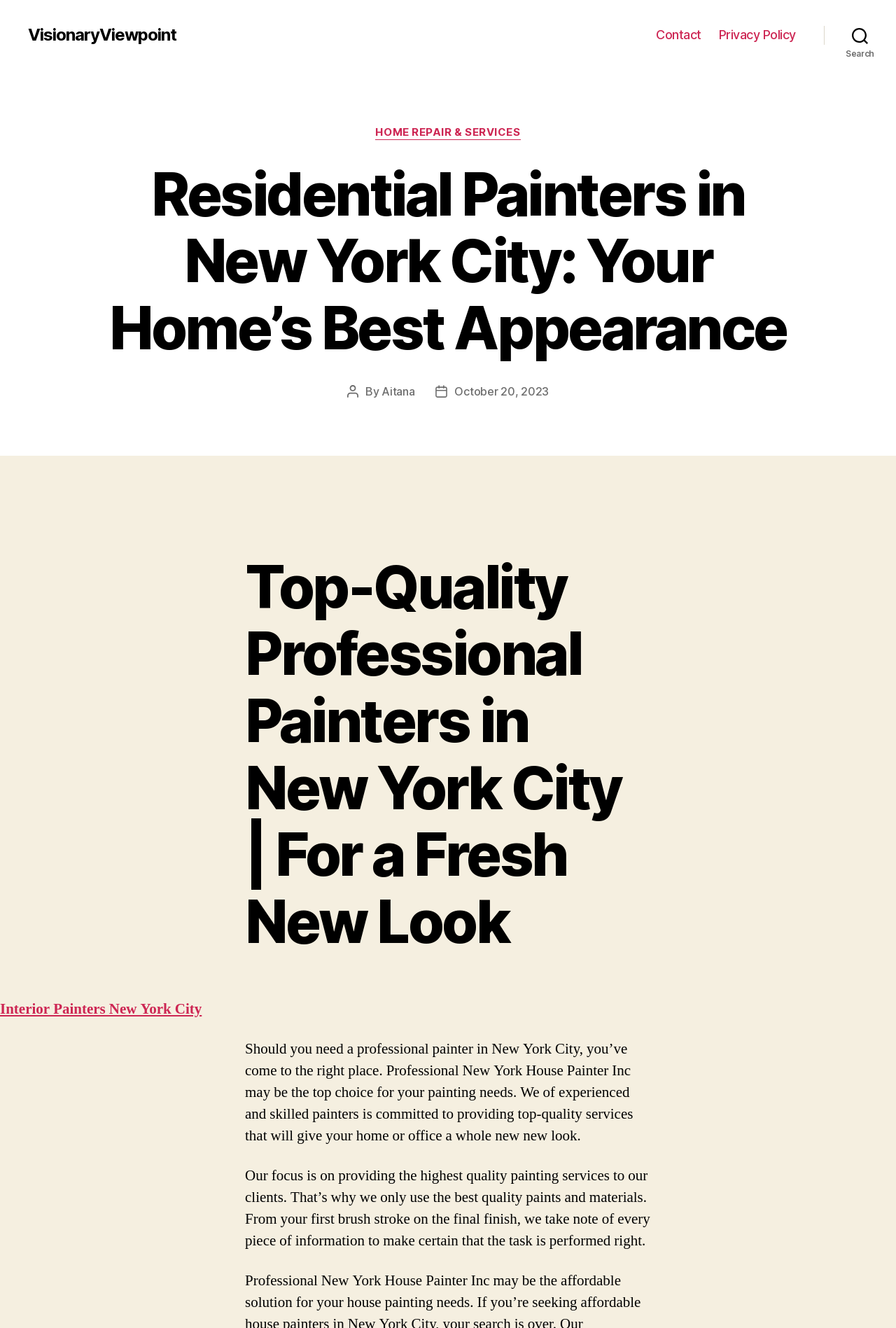Provide a comprehensive caption for the webpage.

The webpage is about Residential Painters in New York City, with a focus on providing top-quality professional painting services. At the top left, there is a link to "VisionaryViewpoint". On the top right, there is a horizontal navigation menu with two links: "Contact" and "Privacy Policy". Next to the navigation menu, there is a search button.

Below the navigation menu, there is a header section with a title "Residential Painters in New York City: Your Home’s Best Appearance". Underneath the title, there is a section with a category link "HOME REPAIR & SERVICES" and a subheading "Categories". 

The main content of the webpage is divided into two sections. The first section has a heading "Top-Quality Professional Painters in New York City | For a Fresh New Look". Below the heading, there is a link to "Interior Painters New York City" on the left side. On the right side, there are two paragraphs of text describing the services provided by Professional New York House Painter Inc, including their commitment to providing top-quality services and using the best quality paints and materials.

At the bottom of the page, there is no visible footer section, but the search button is still visible on the top right corner.